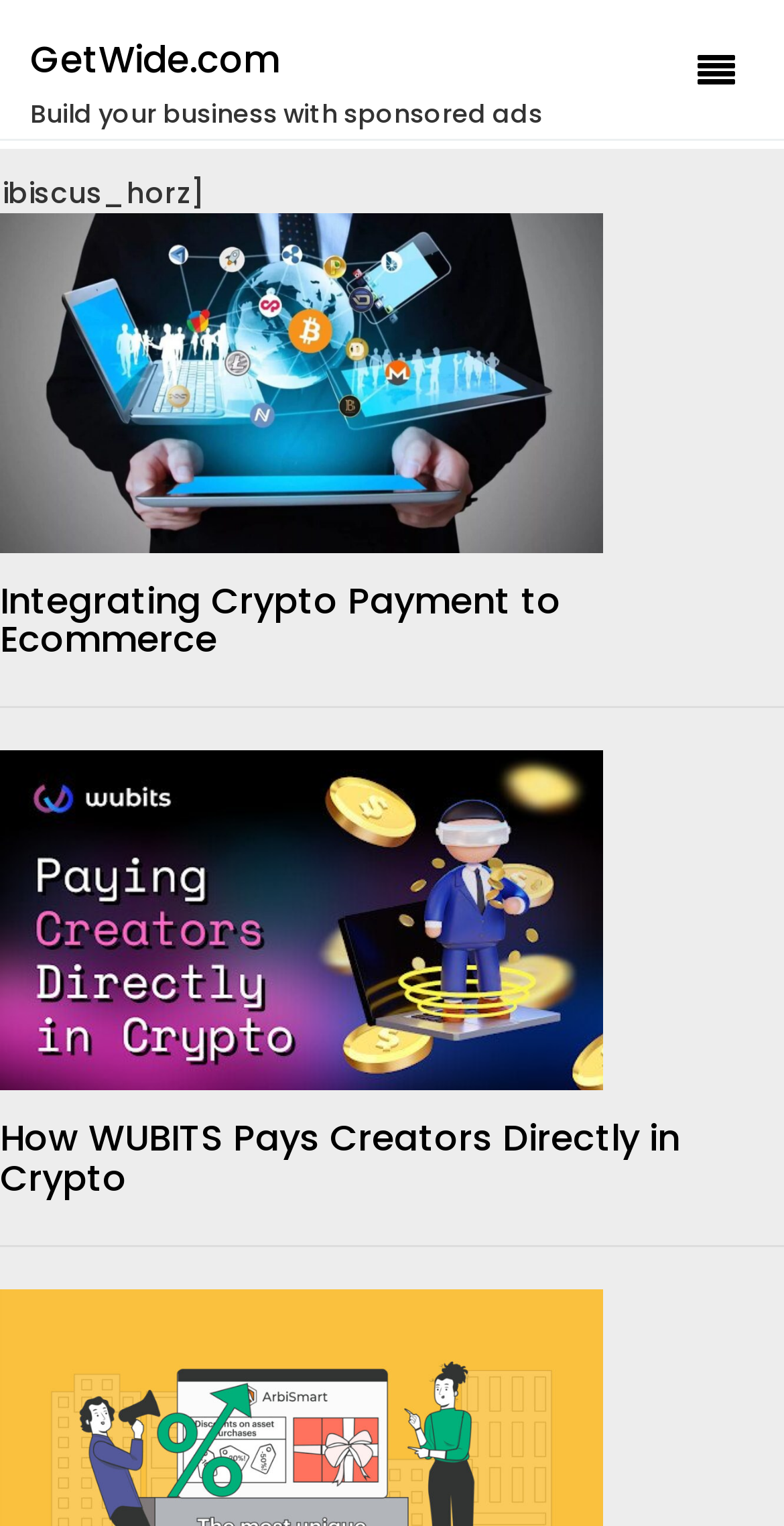Provide a one-word or one-phrase answer to the question:
What is the purpose of the link with the icon ''?

Sponsored ads